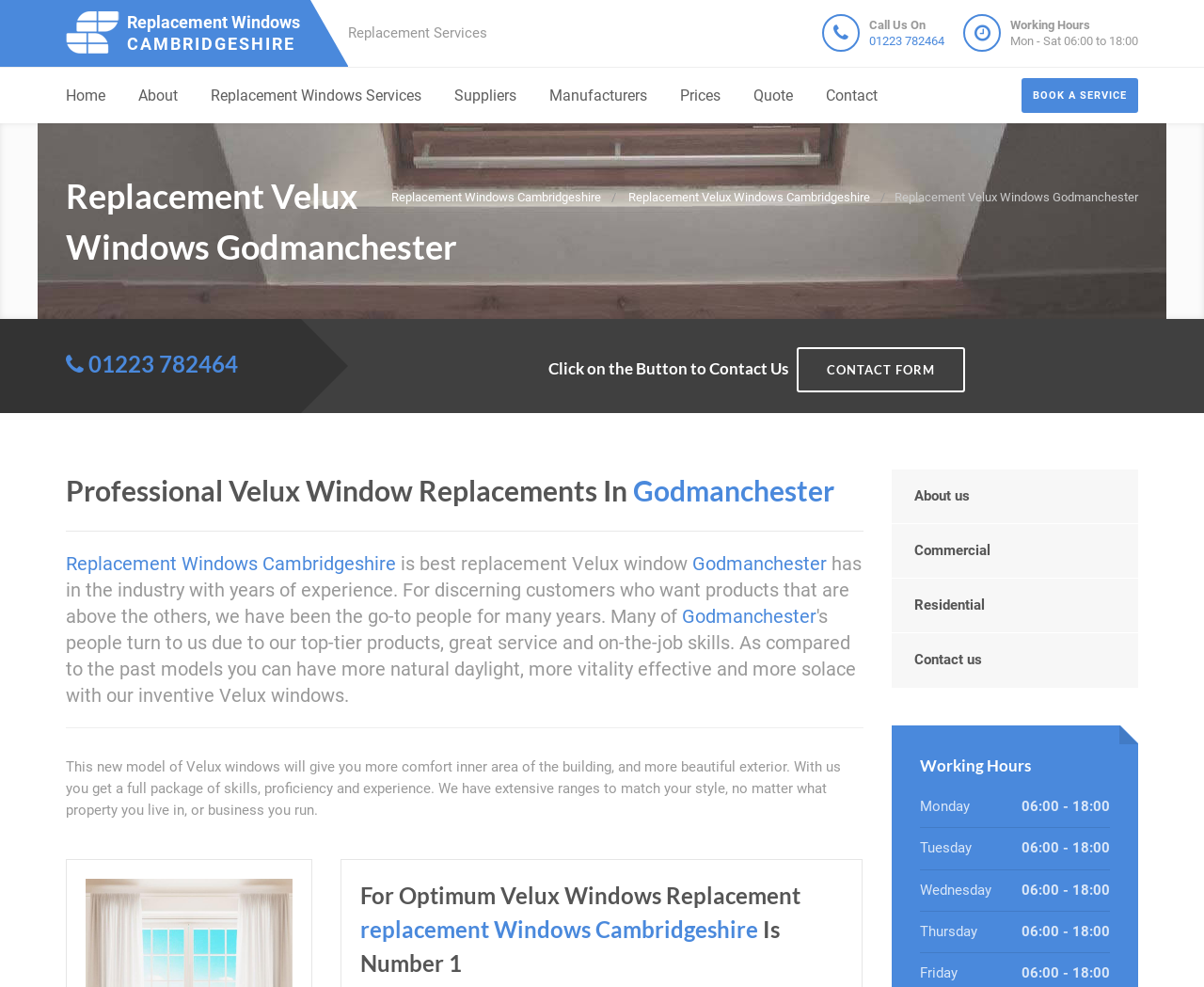Locate the bounding box coordinates of the element that should be clicked to execute the following instruction: "Visit the About page".

[0.115, 0.068, 0.148, 0.125]